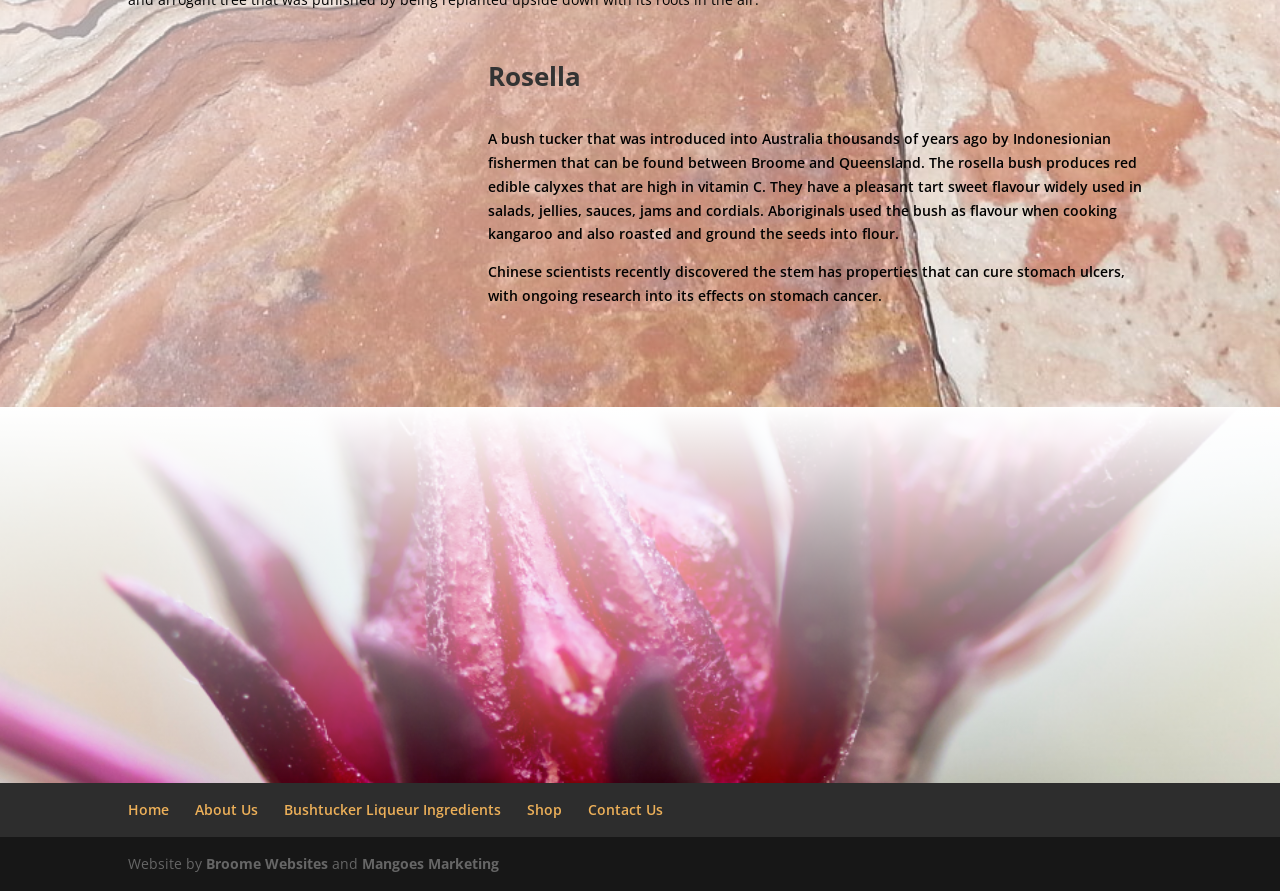Find the UI element described as: "Shop" and predict its bounding box coordinates. Ensure the coordinates are four float numbers between 0 and 1, [left, top, right, bottom].

[0.412, 0.898, 0.439, 0.92]